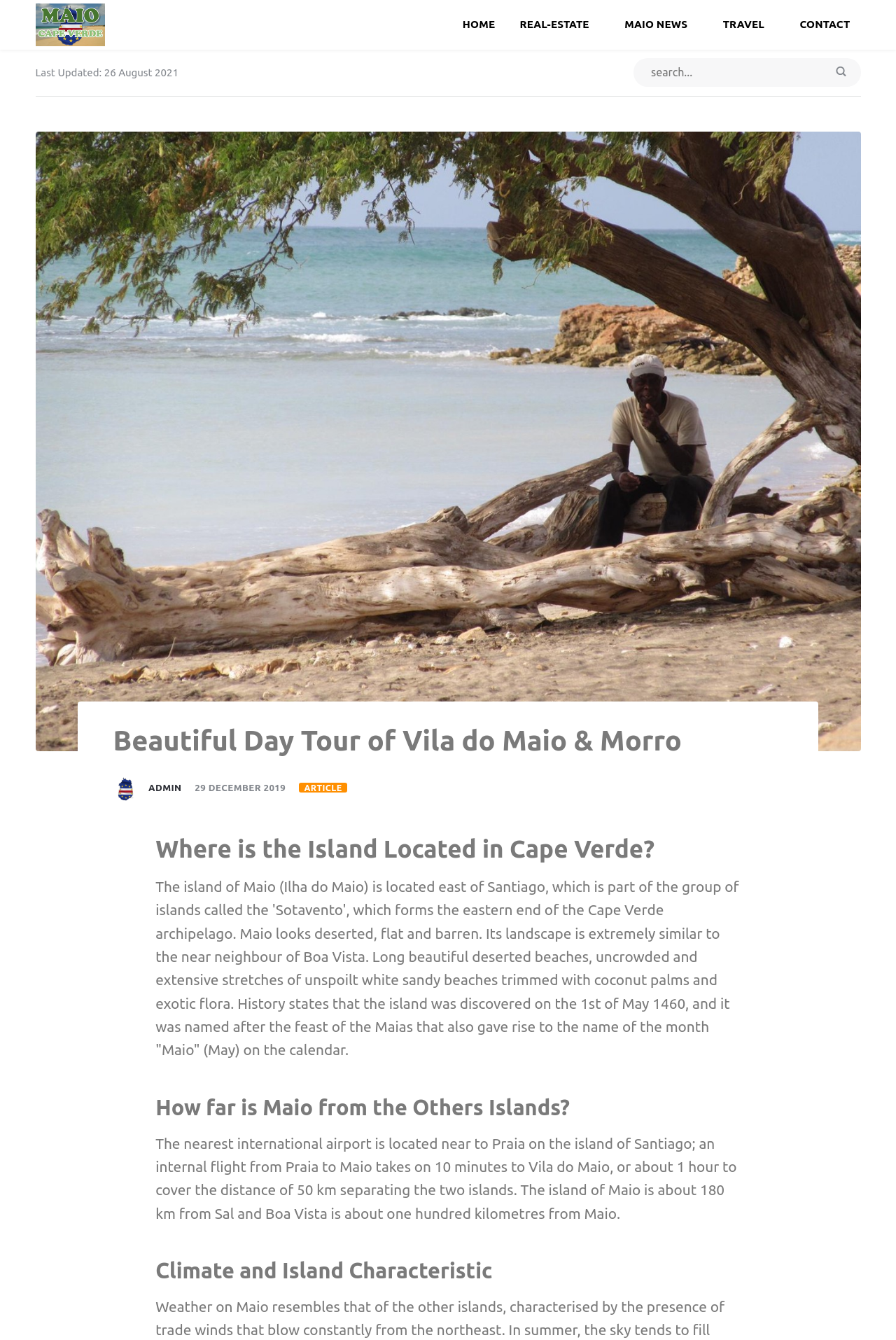Please identify the bounding box coordinates of the region to click in order to complete the task: "Contact us". The coordinates must be four float numbers between 0 and 1, specified as [left, top, right, bottom].

[0.881, 0.01, 0.961, 0.027]